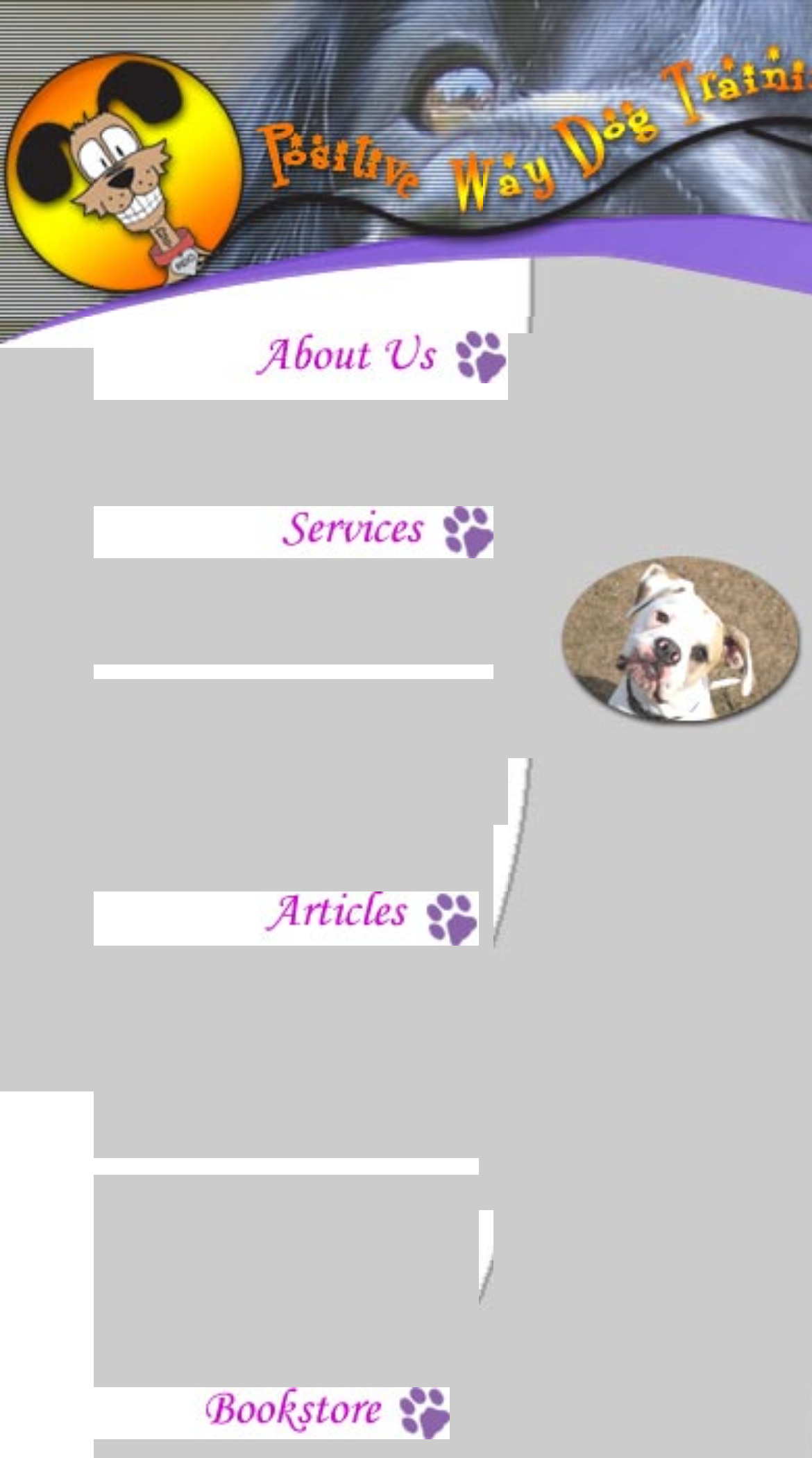Write a detailed summary of the webpage.

The webpage is about Positive Way Dog Training, offering group and private classes as well as dog walking services in Southeast Michigan. The page has a grid-like structure with multiple sections.

At the top, there are two grid cells side by side, taking up about 12% and 58% of the page width, respectively. Below these cells, there are three main sections: About Us, Services, and Articles.

The About Us section is located on the left, taking up about 51% of the page width. It contains a link and an image with the text "About Us". Below this section, there is a narrow grid cell.

The Services section is also located on the left, below the About Us section. It takes up about 49% of the page width and contains a link and an image with the text "Services". To the right of the Services section, there is a narrow grid cell.

The Articles section is located below the Services section, taking up about 47% of the page width. It contains a link and an image with the text "Articles". Below this section, there is another narrow grid cell.

At the bottom of the page, there is a Bookstore section, taking up about 44% of the page width. It contains a link and an image with the text "Bookstore".

Throughout the page, there are several grid cells with no content, which separate the different sections. The page has a total of 5 images, each associated with a link to a specific section.